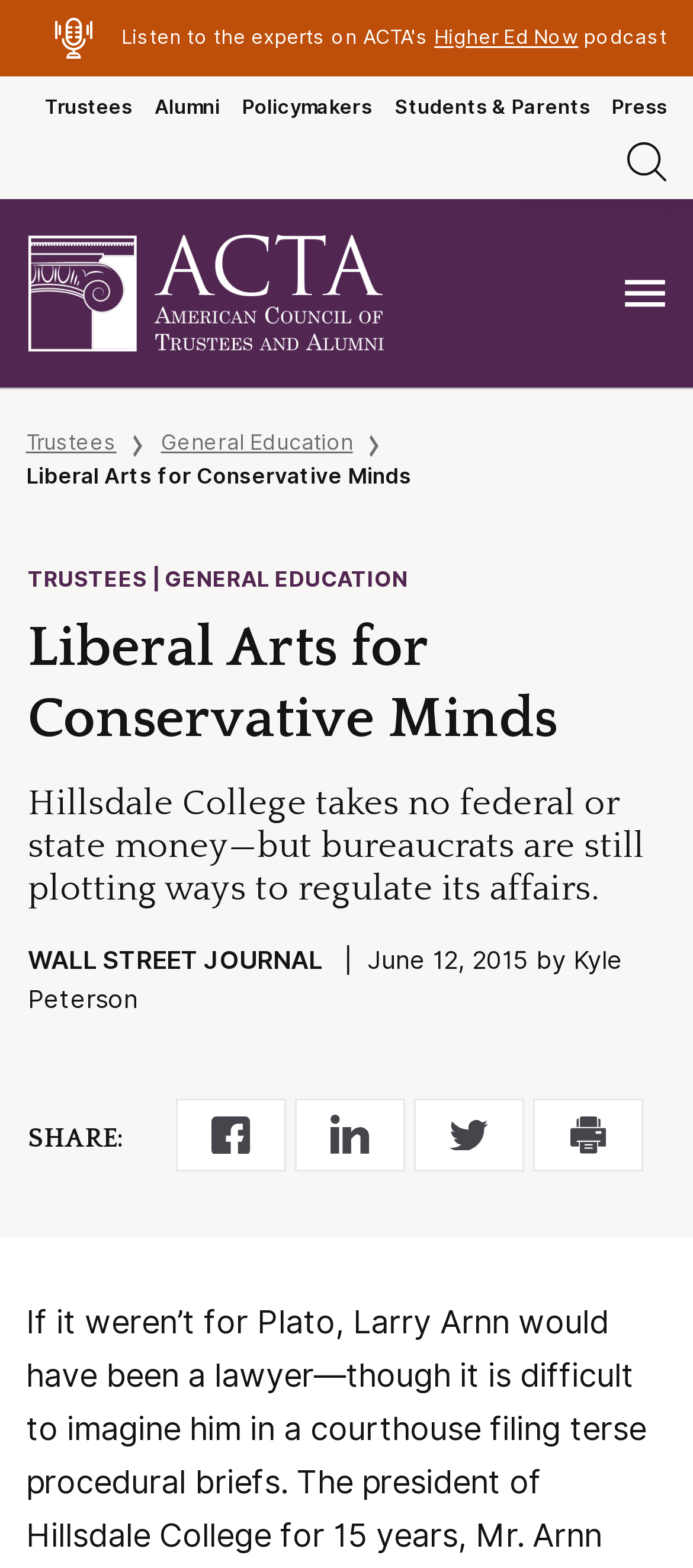Can you identify the bounding box coordinates of the clickable region needed to carry out this instruction: 'Toggle navigation'? The coordinates should be four float numbers within the range of 0 to 1, stated as [left, top, right, bottom].

[0.862, 0.127, 1.0, 0.248]